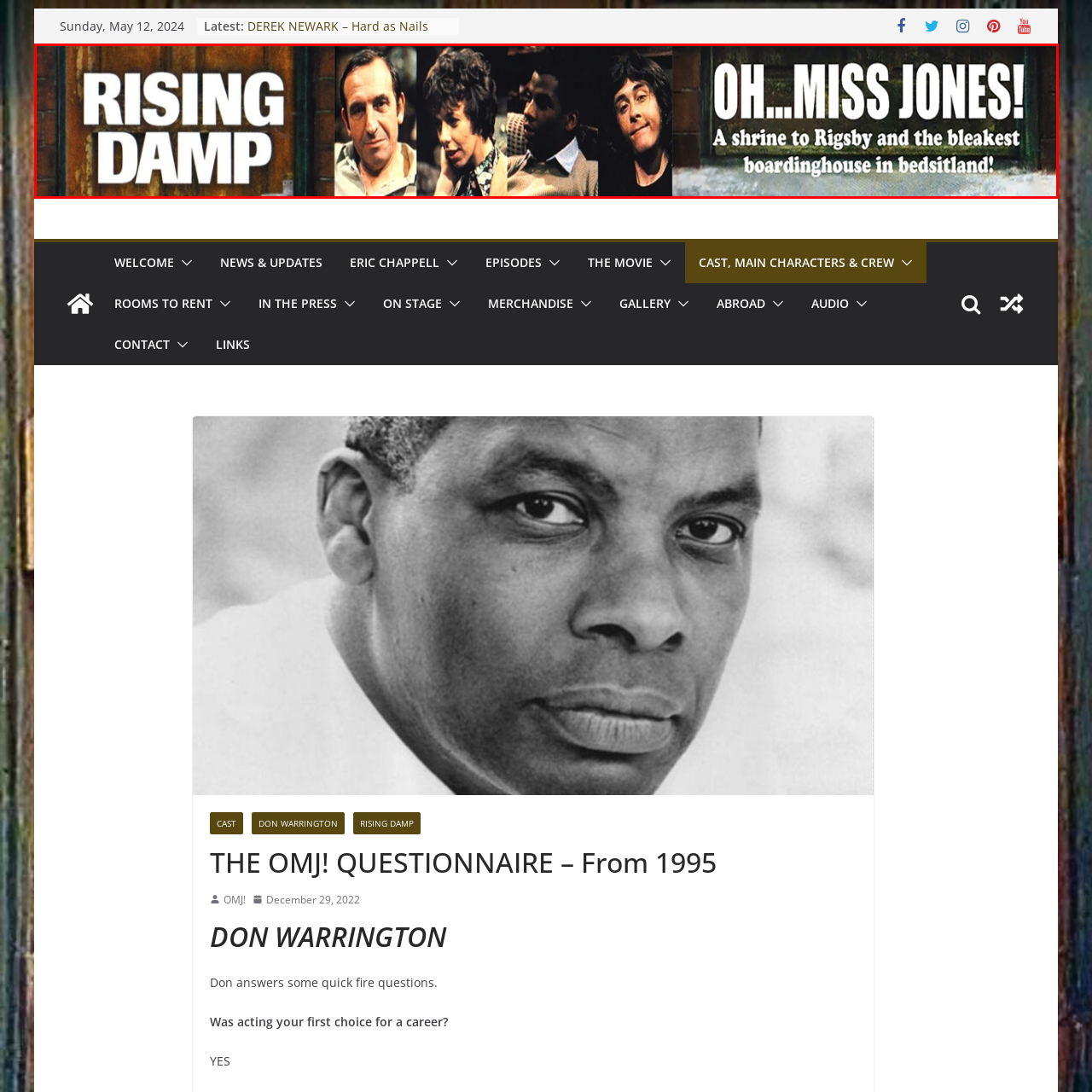Generate a detailed caption for the picture within the red-bordered area.

The image features a banner for "Oh... Miss Jones!" showcasing a nostalgic tribute to the iconic British sitcom "Rising Damp." Prominently displayed is the title "RISING DAMP" in bold, white letters against a rustic wooden background, emphasizing the show's legacy. To the right, several characters from the series are illustrated, each adding a sense of familiarity and warmth to fans. Below the title, the slogan reads: "A shrine to Rigsby and the bleakest boarding house in bedsitland!" This phrase encapsulates the humor and atmosphere of the show, inviting viewers to explore its unique charm and the memorable folks from Rigsby's boarding house. The overall design captures the essence of the series, blending nostalgia with a playful acknowledgment of its setting.